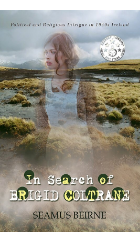Answer the question using only a single word or phrase: 
What is the theme of the book?

Personal journeys and ancestral connections